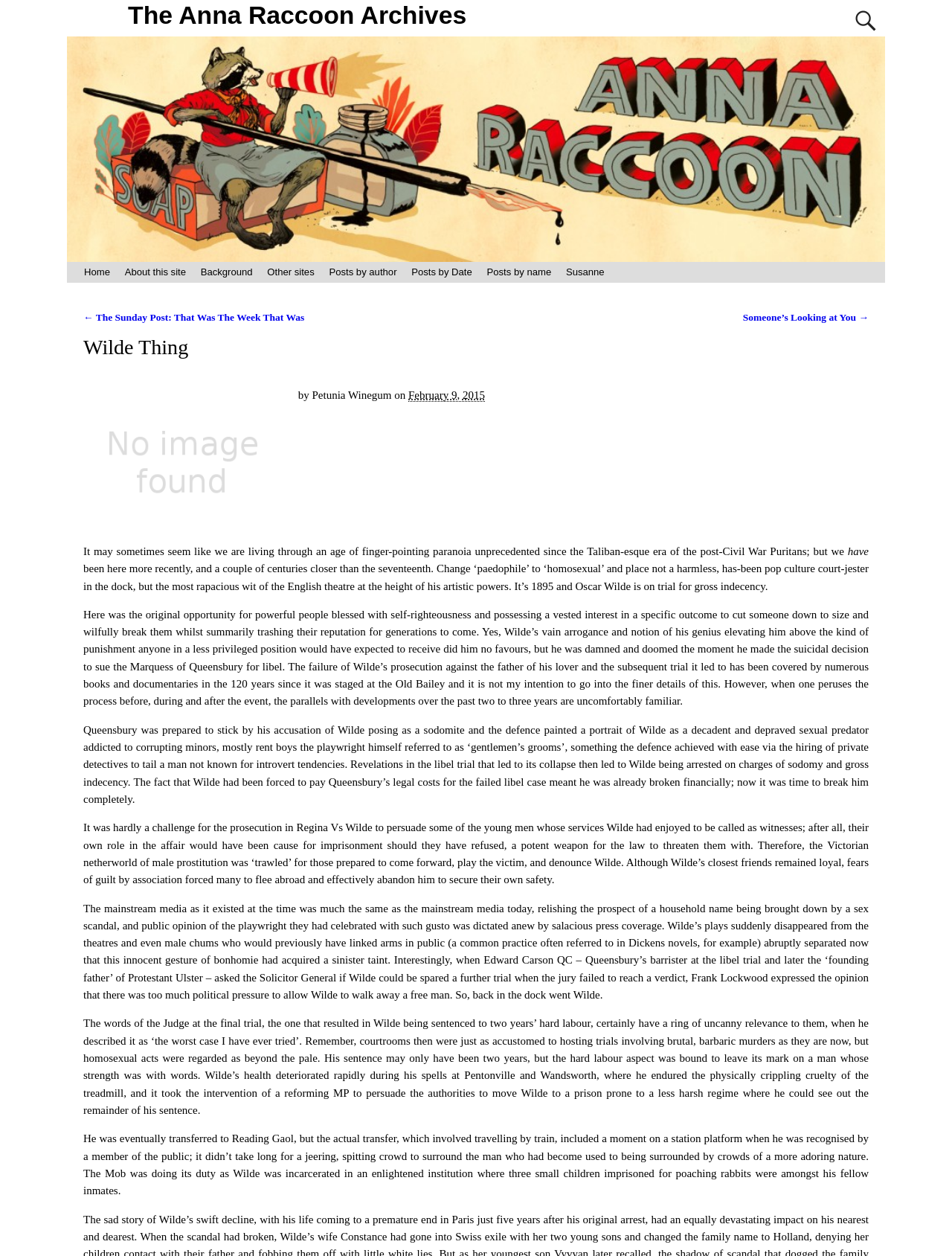Find the bounding box coordinates of the area that needs to be clicked in order to achieve the following instruction: "Go to Home page". The coordinates should be specified as four float numbers between 0 and 1, i.e., [left, top, right, bottom].

[0.081, 0.208, 0.123, 0.225]